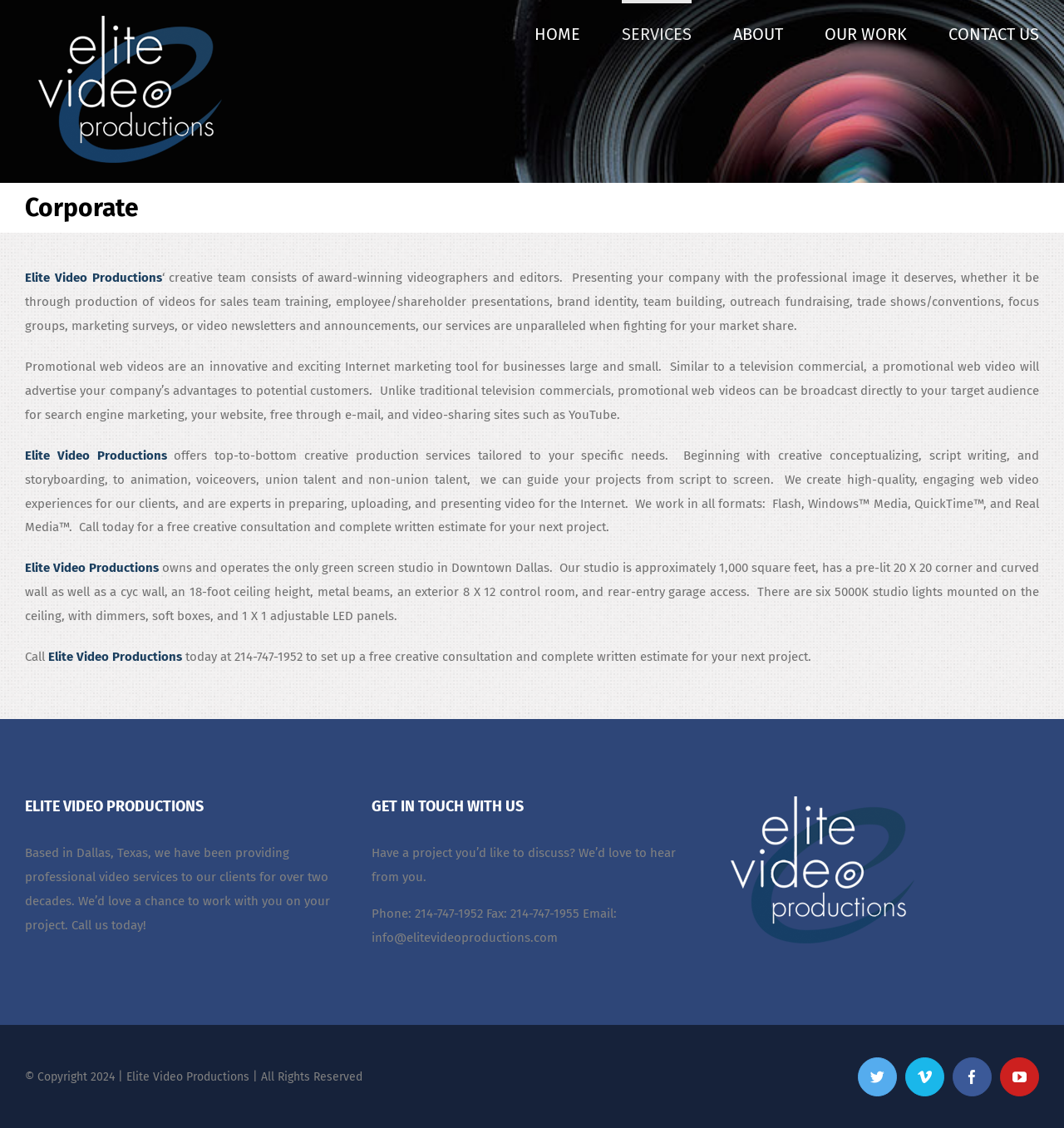What is the phone number to contact Elite Video Productions?
Provide an in-depth and detailed explanation in response to the question.

The phone number to contact Elite Video Productions is mentioned on the webpage as 214-747-1952. This is the number to call for a free creative consultation and complete written estimate for a project.